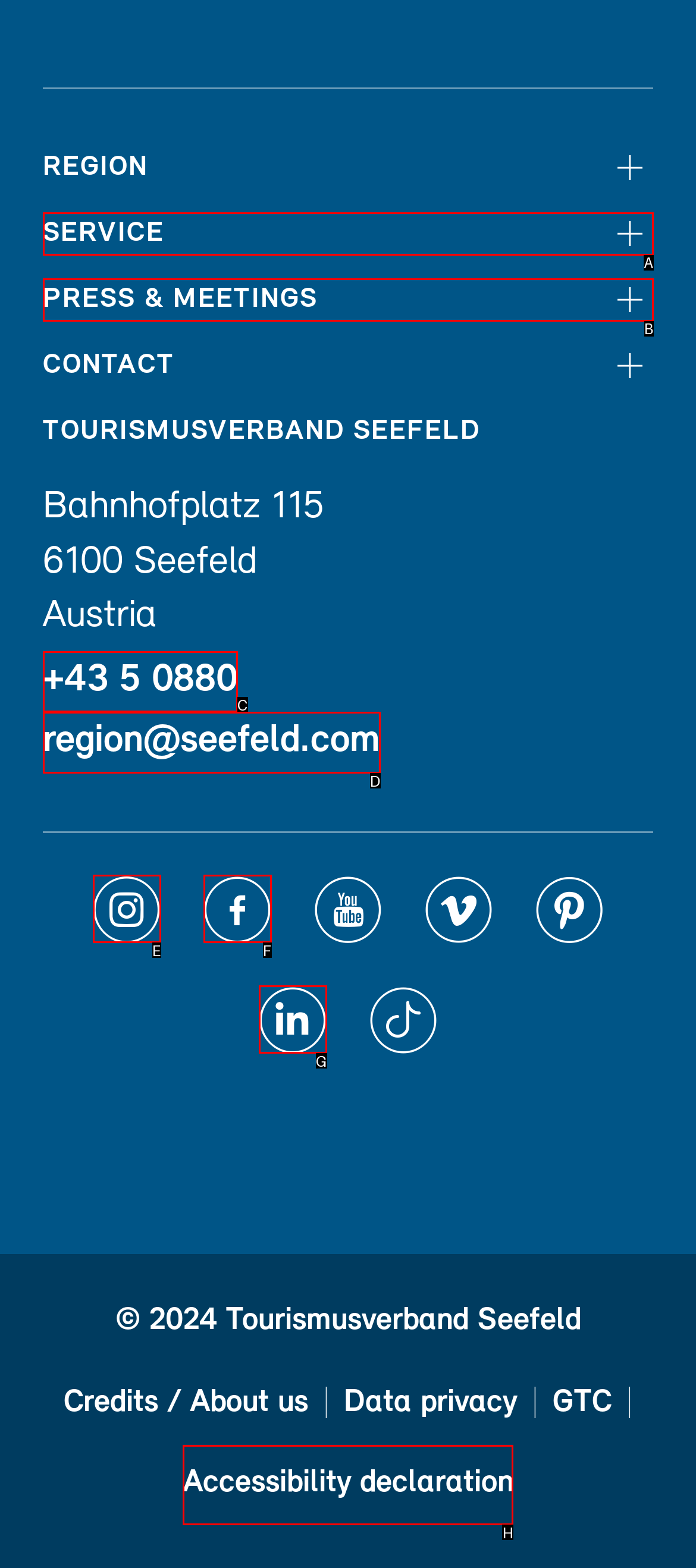Select the letter that aligns with the description: Wix.com. Answer with the letter of the selected option directly.

None